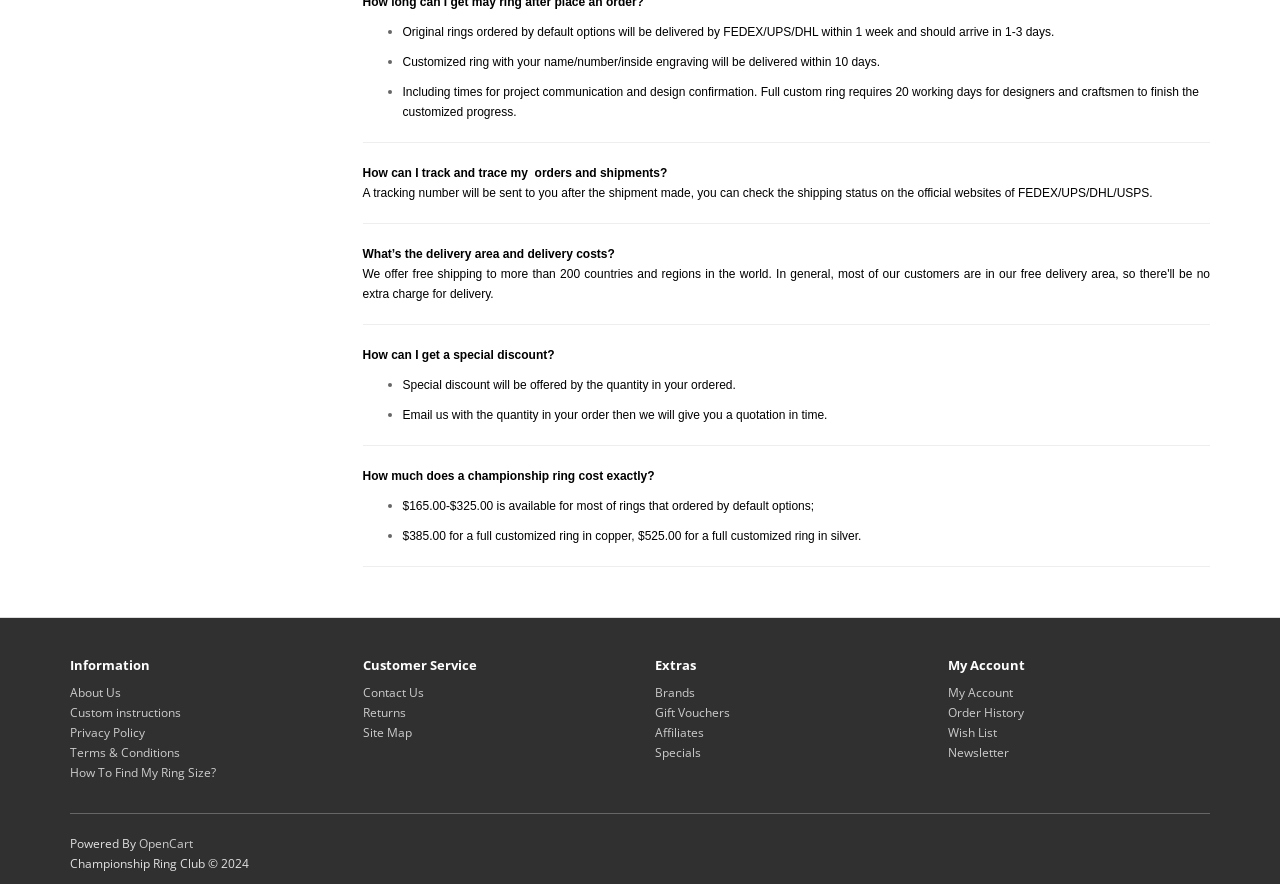Please find the bounding box coordinates of the element that must be clicked to perform the given instruction: "Contact 'Customer Service'". The coordinates should be four float numbers from 0 to 1, i.e., [left, top, right, bottom].

[0.283, 0.773, 0.331, 0.793]